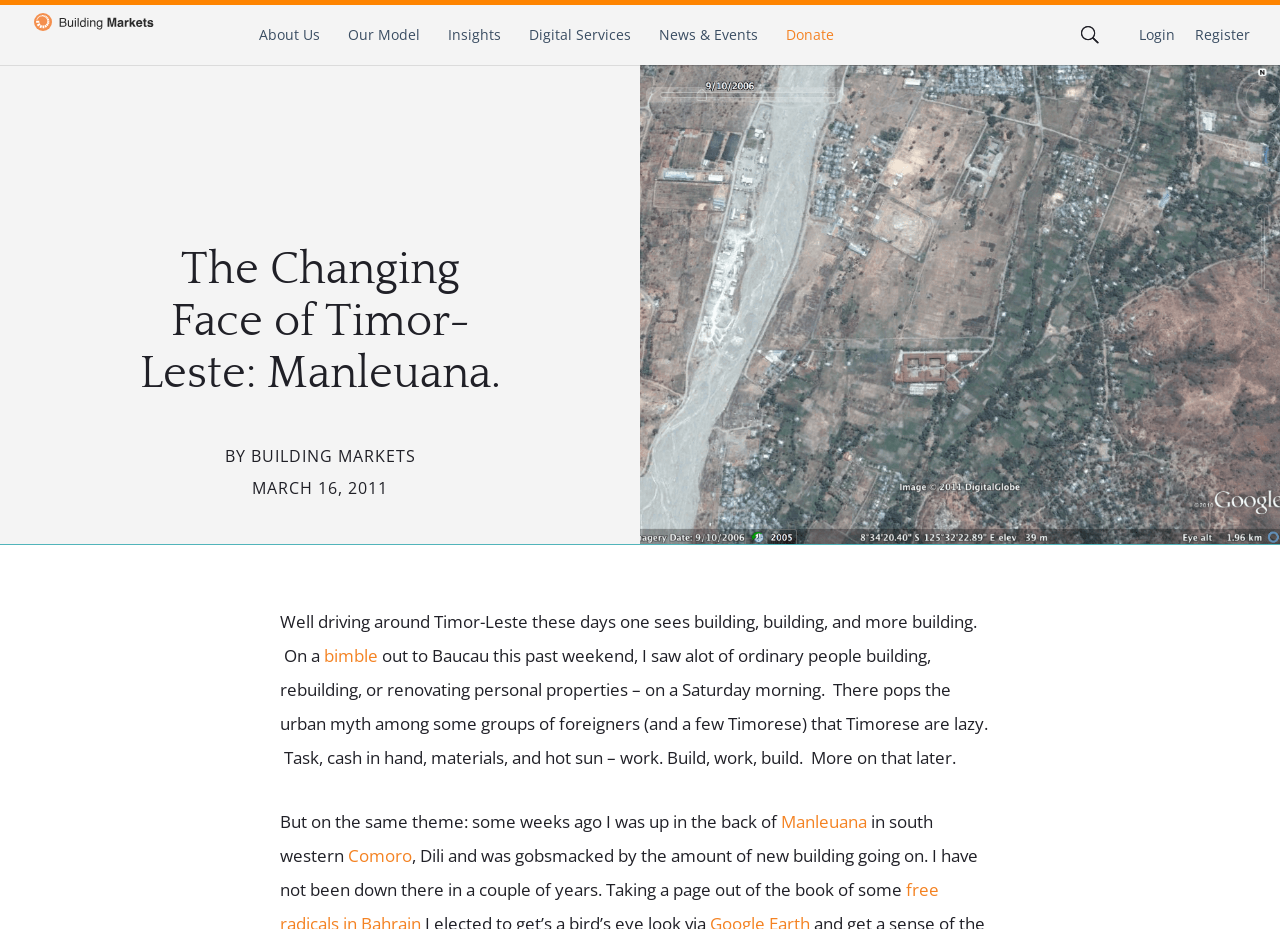What is the author talking about in the article? Look at the image and give a one-word or short phrase answer.

Building in Timor-Leste